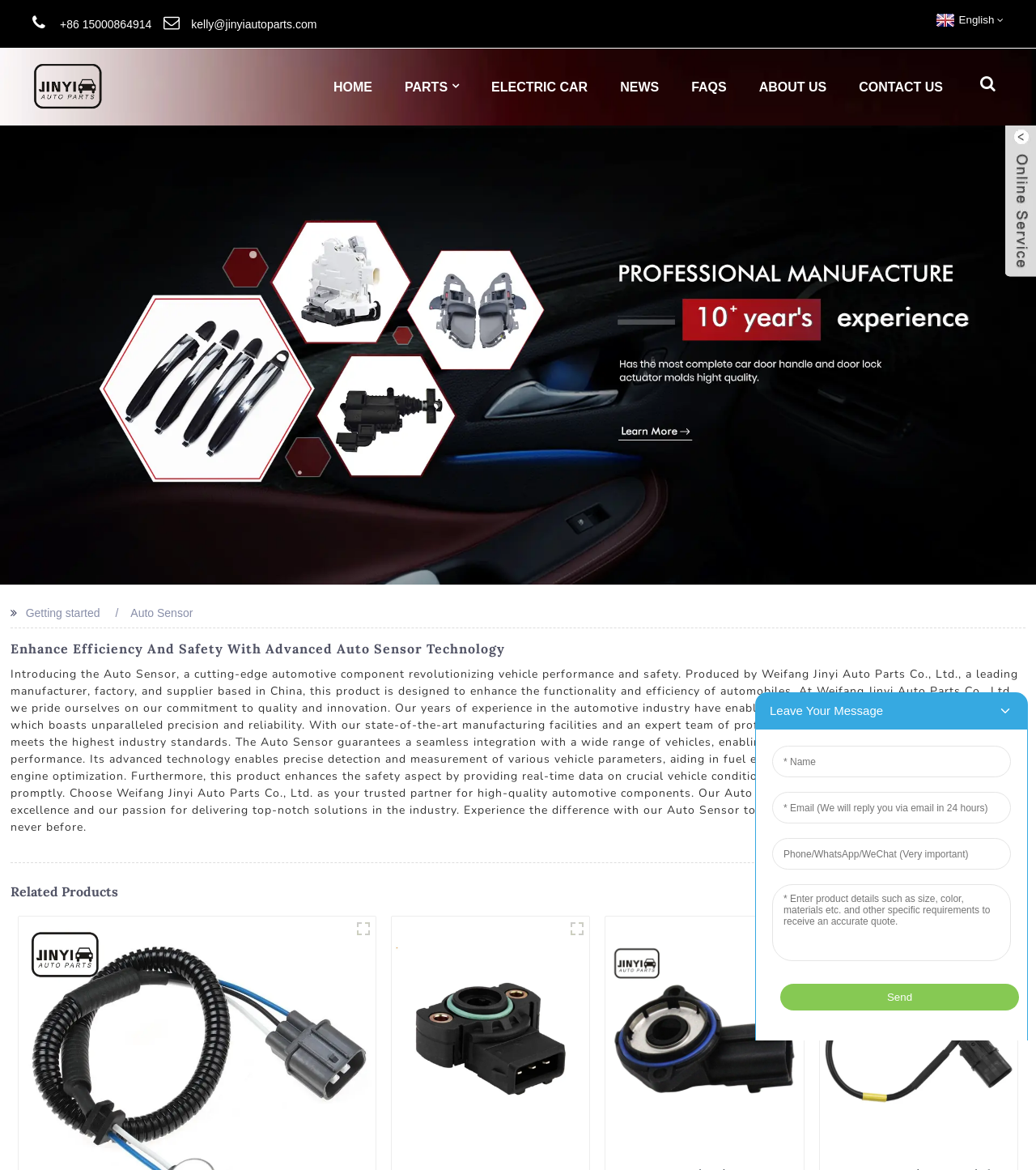Using the elements shown in the image, answer the question comprehensively: What is the company's phone number?

I found the phone number by looking at the top of the webpage, where the contact information is usually displayed. The phone number is a link with the text '+86 15000864914'.